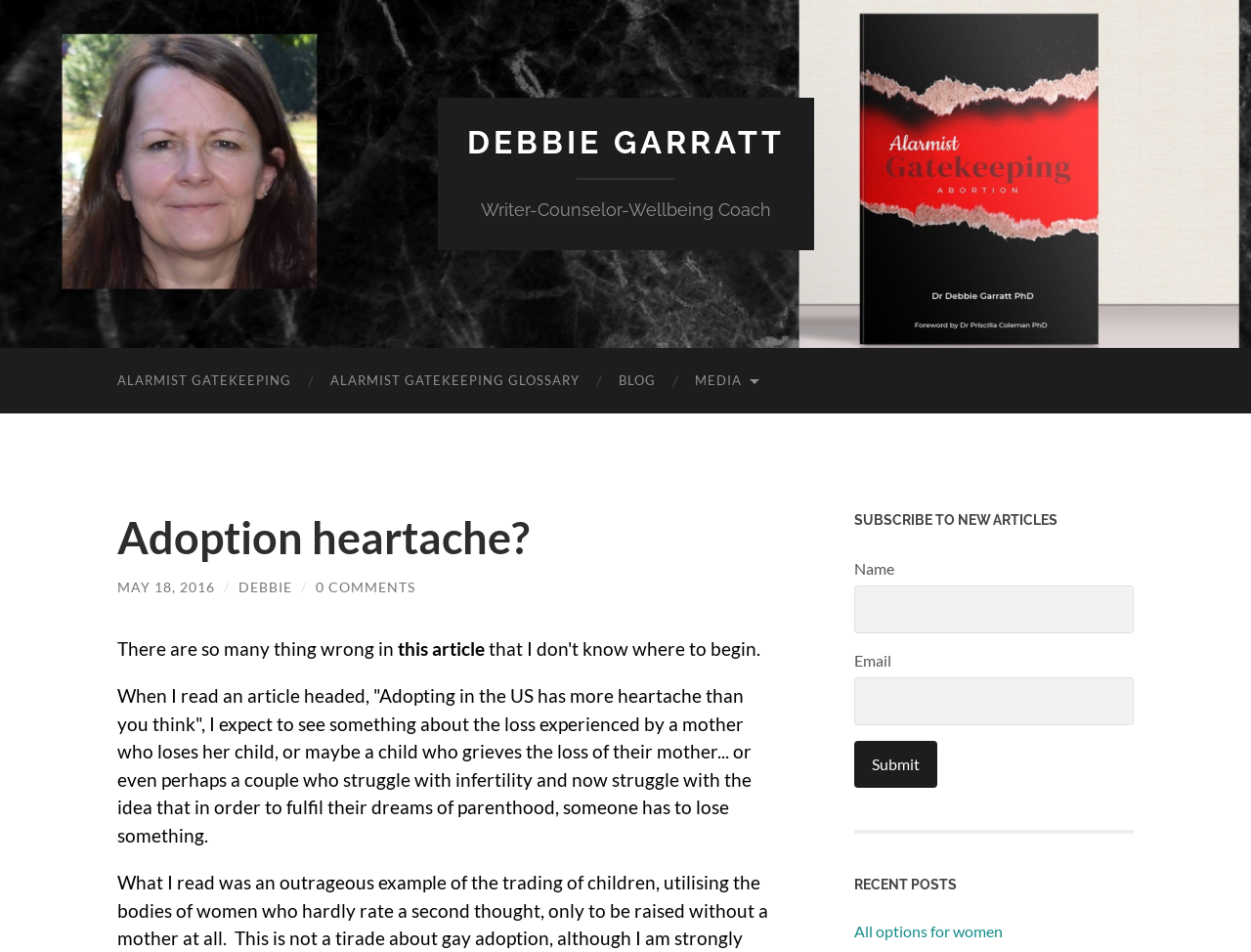Locate the bounding box coordinates of the clickable element to fulfill the following instruction: "View recent posts". Provide the coordinates as four float numbers between 0 and 1 in the format [left, top, right, bottom].

[0.683, 0.92, 0.906, 0.938]